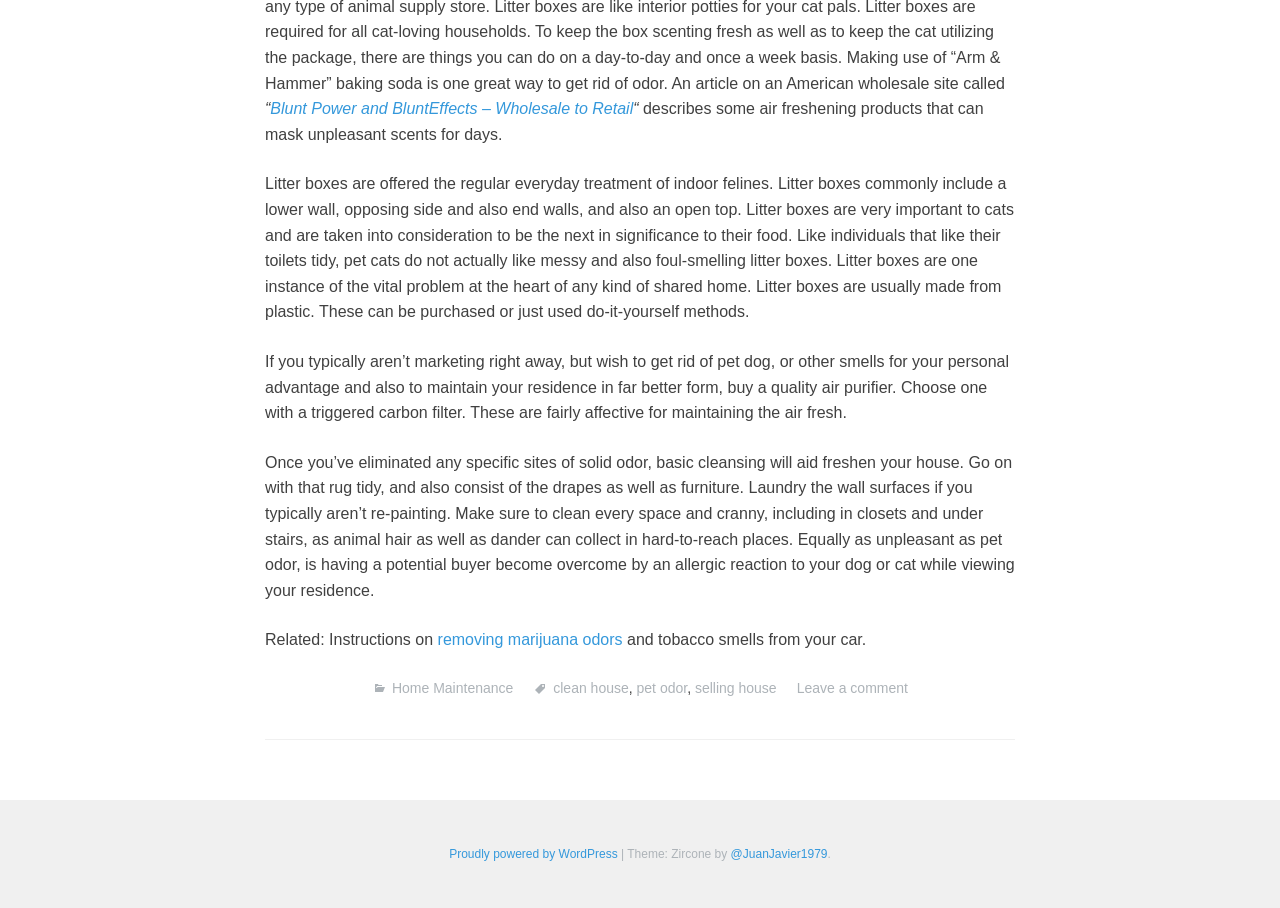Answer this question using a single word or a brief phrase:
Why is it important to clean every space and cranny in a home?

To remove pet hair and dander